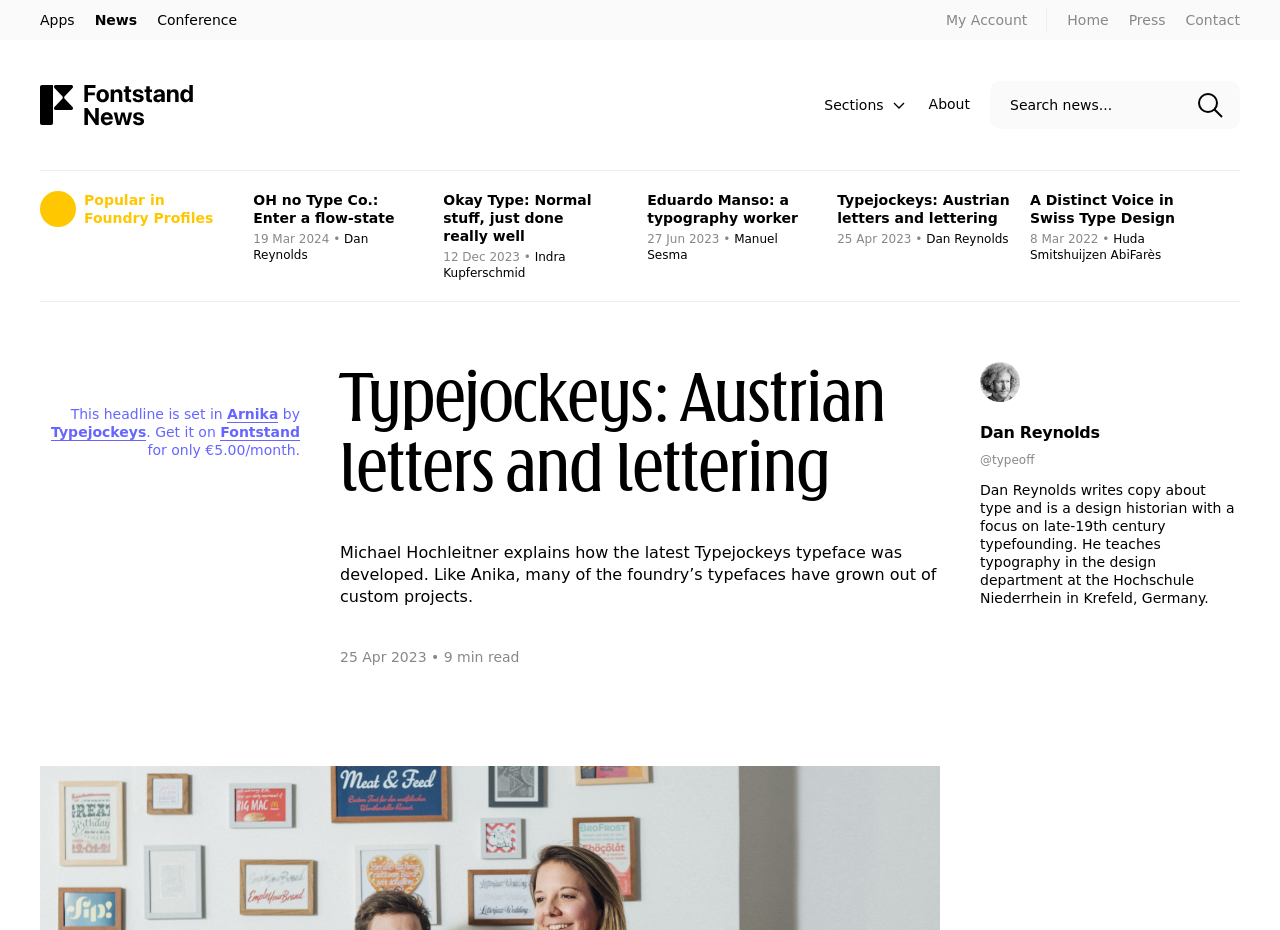Kindly provide the bounding box coordinates of the section you need to click on to fulfill the given instruction: "Search news".

[0.773, 0.087, 0.969, 0.139]